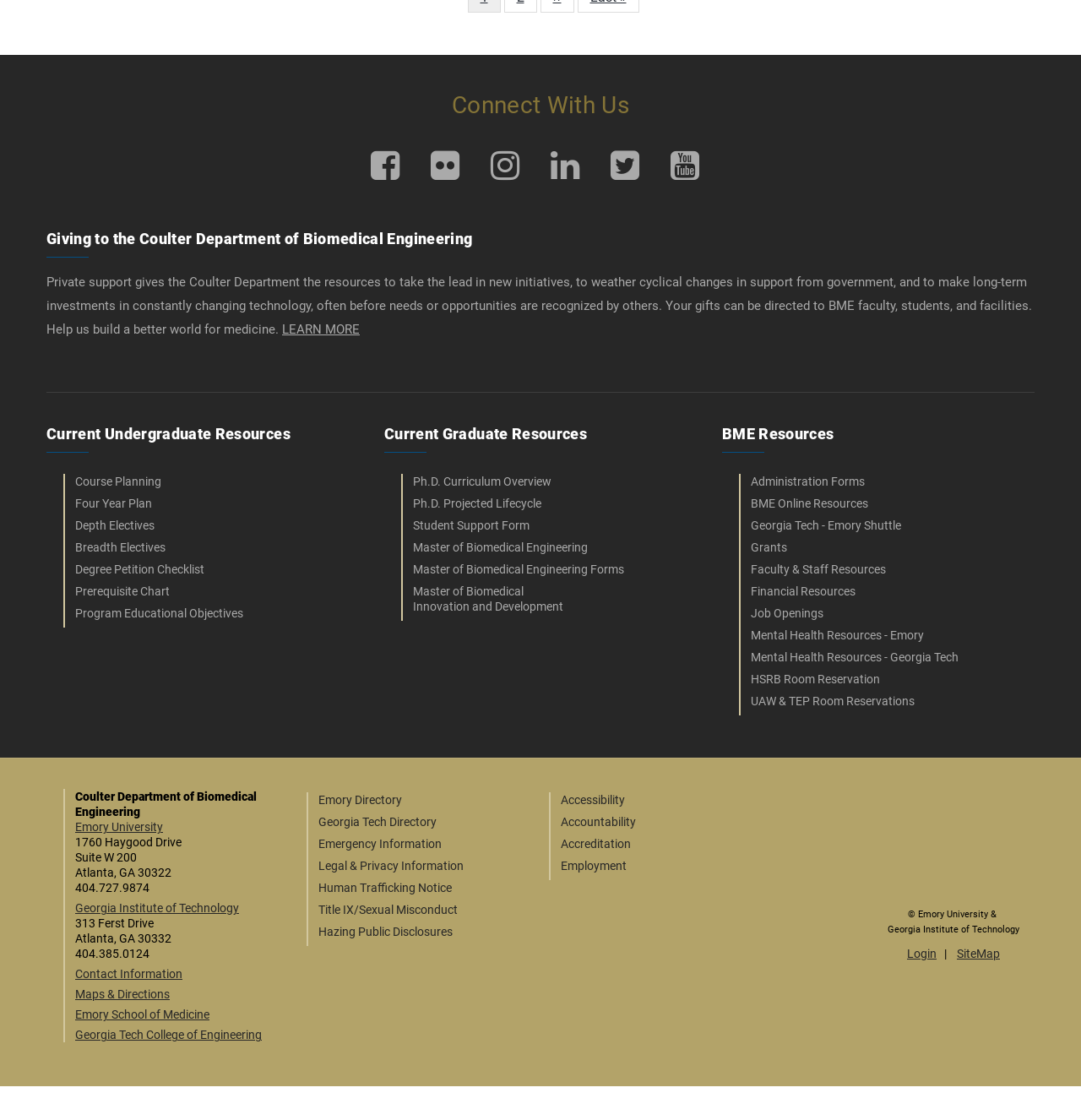What is the contact information for the department? Analyze the screenshot and reply with just one word or a short phrase.

Phone numbers and addresses